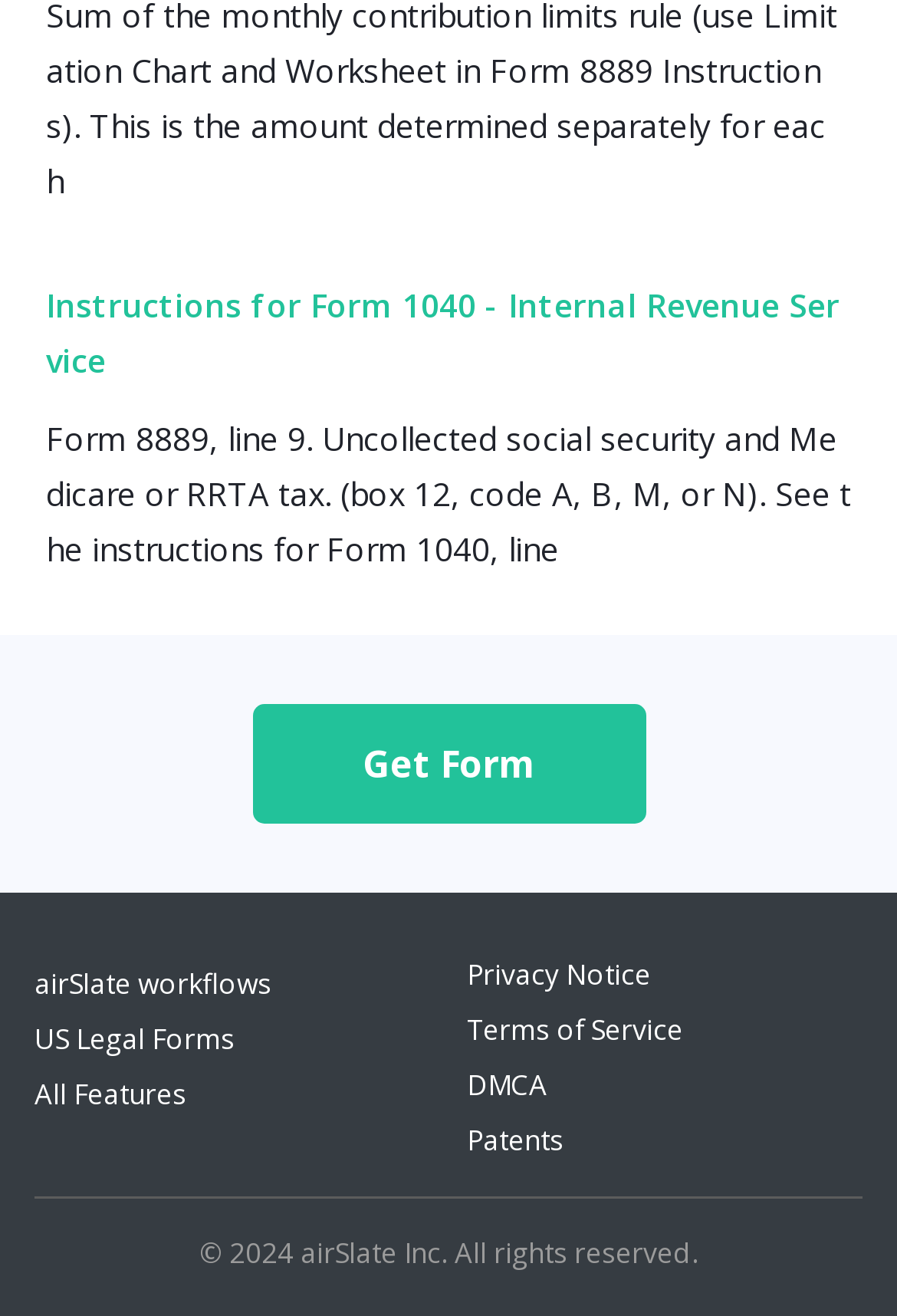From the webpage screenshot, predict the bounding box coordinates (top-left x, top-left y, bottom-right x, bottom-right y) for the UI element described here: Patents

[0.521, 0.852, 0.628, 0.882]